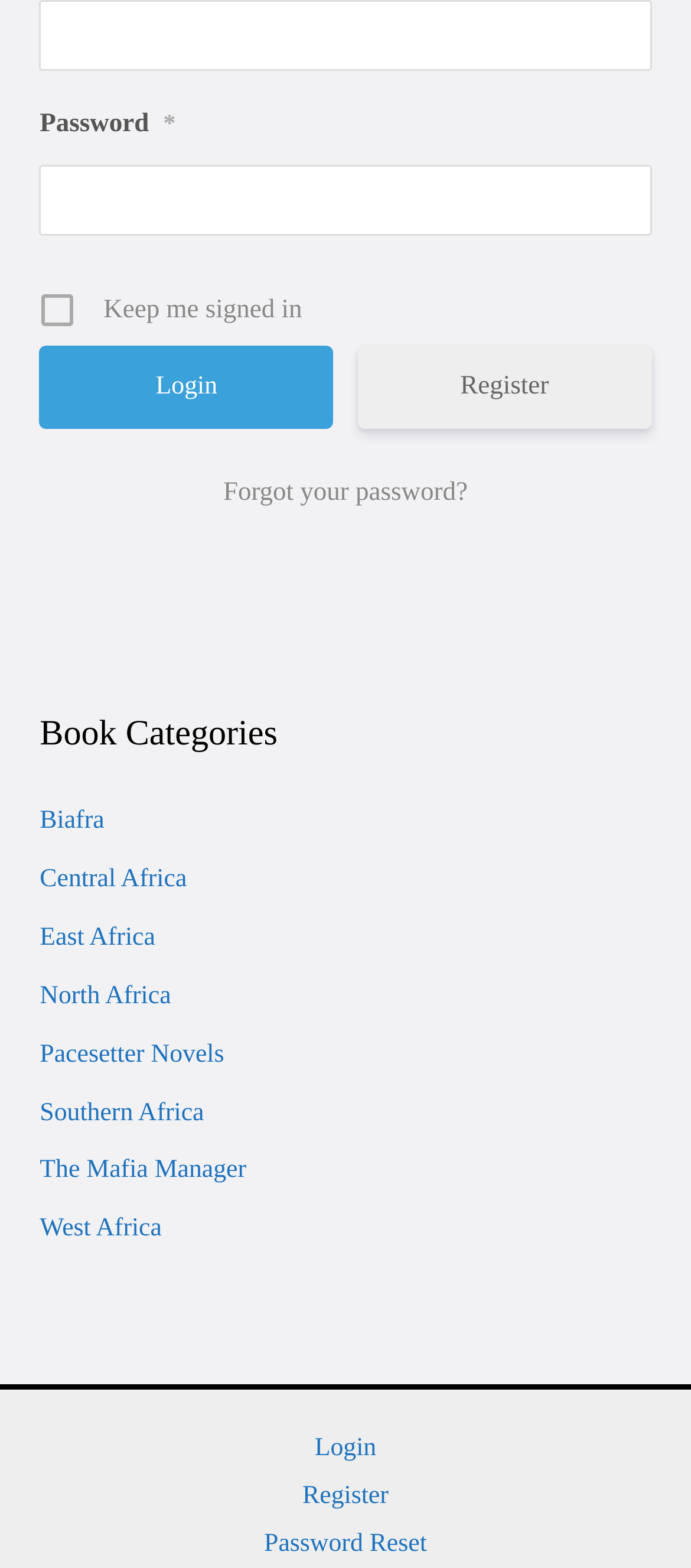How many book categories are listed on this webpage?
Provide a detailed and well-explained answer to the question.

The webpage lists 9 book categories, including 'Biafra', 'Central Africa', 'East Africa', 'North Africa', 'Pacesetter Novels', 'Southern Africa', 'The Mafia Manager', and 'West Africa'.